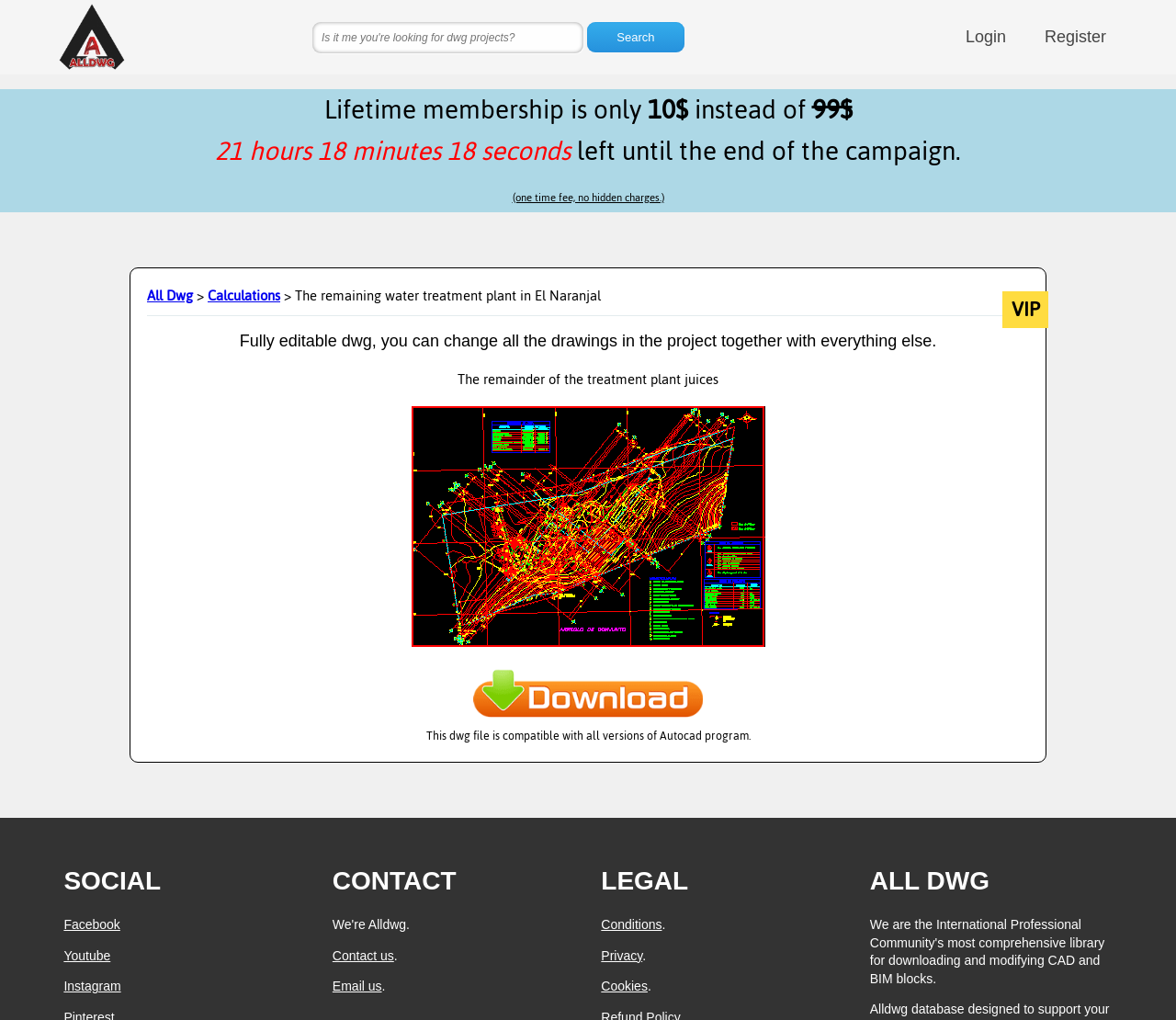Locate the bounding box coordinates of the element that should be clicked to fulfill the instruction: "Click on the Register link".

[0.872, 0.008, 0.957, 0.064]